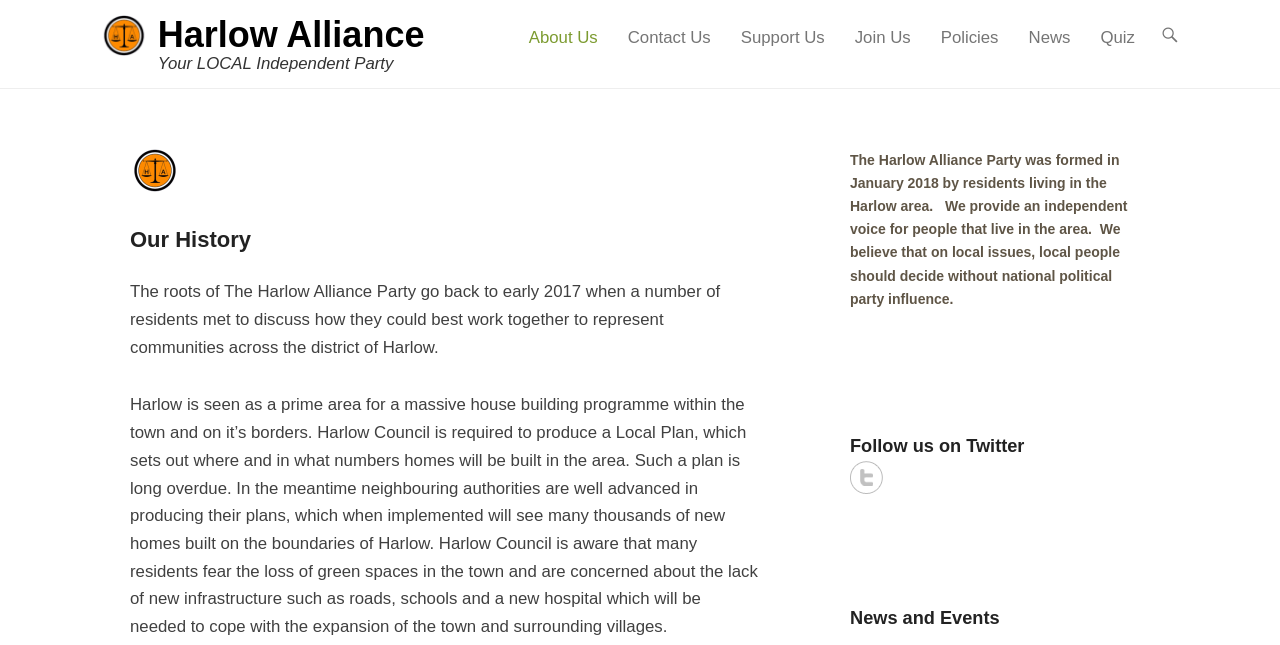Please specify the coordinates of the bounding box for the element that should be clicked to carry out this instruction: "Learn more about the party's history". The coordinates must be four float numbers between 0 and 1, formatted as [left, top, right, bottom].

[0.102, 0.344, 0.594, 0.401]